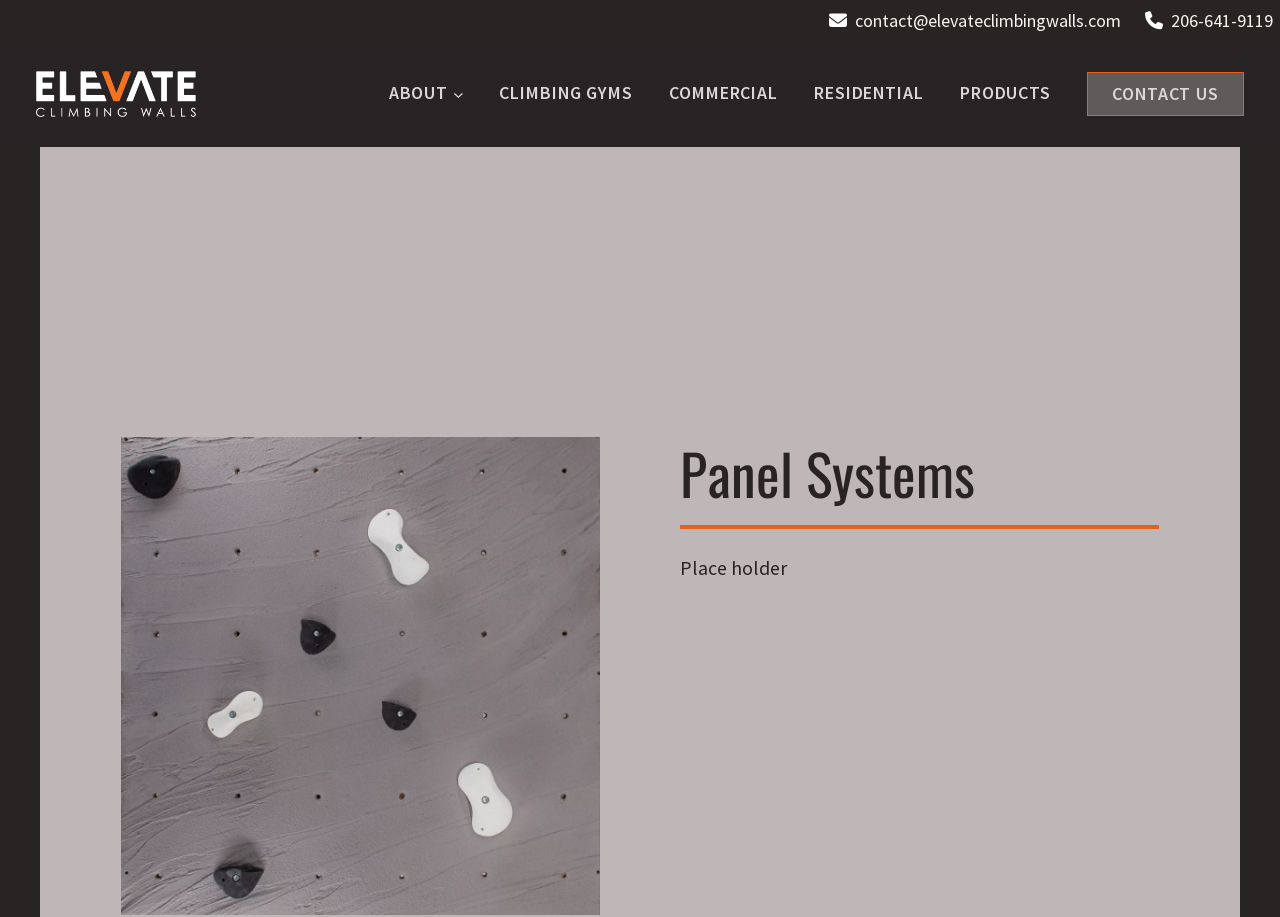Identify the bounding box coordinates for the region of the element that should be clicked to carry out the instruction: "Contact us via email". The bounding box coordinates should be four float numbers between 0 and 1, i.e., [left, top, right, bottom].

[0.648, 0.01, 0.876, 0.035]